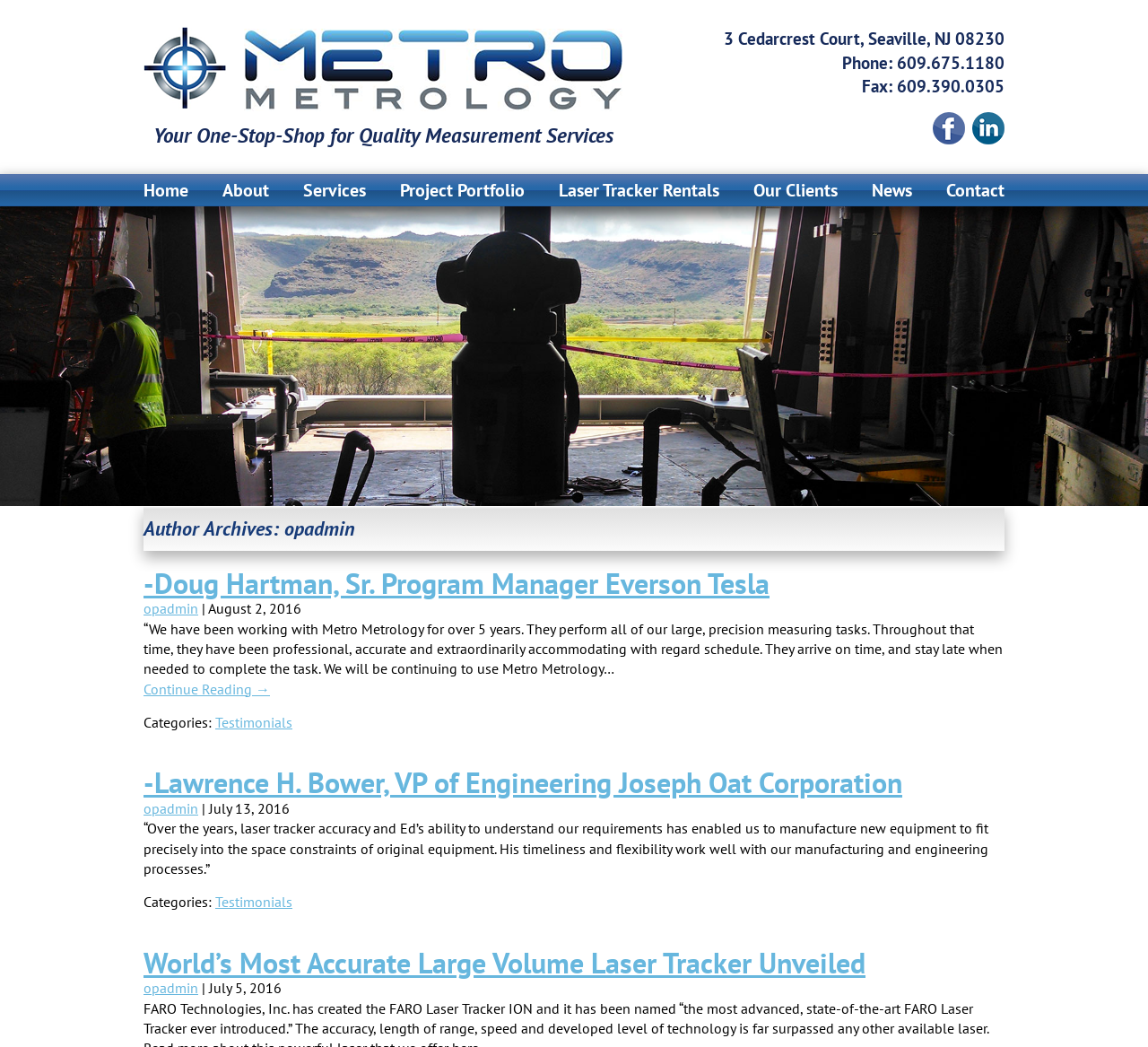Locate the bounding box coordinates of the area to click to fulfill this instruction: "View the 'About' page". The bounding box should be presented as four float numbers between 0 and 1, in the order [left, top, right, bottom].

[0.194, 0.167, 0.234, 0.197]